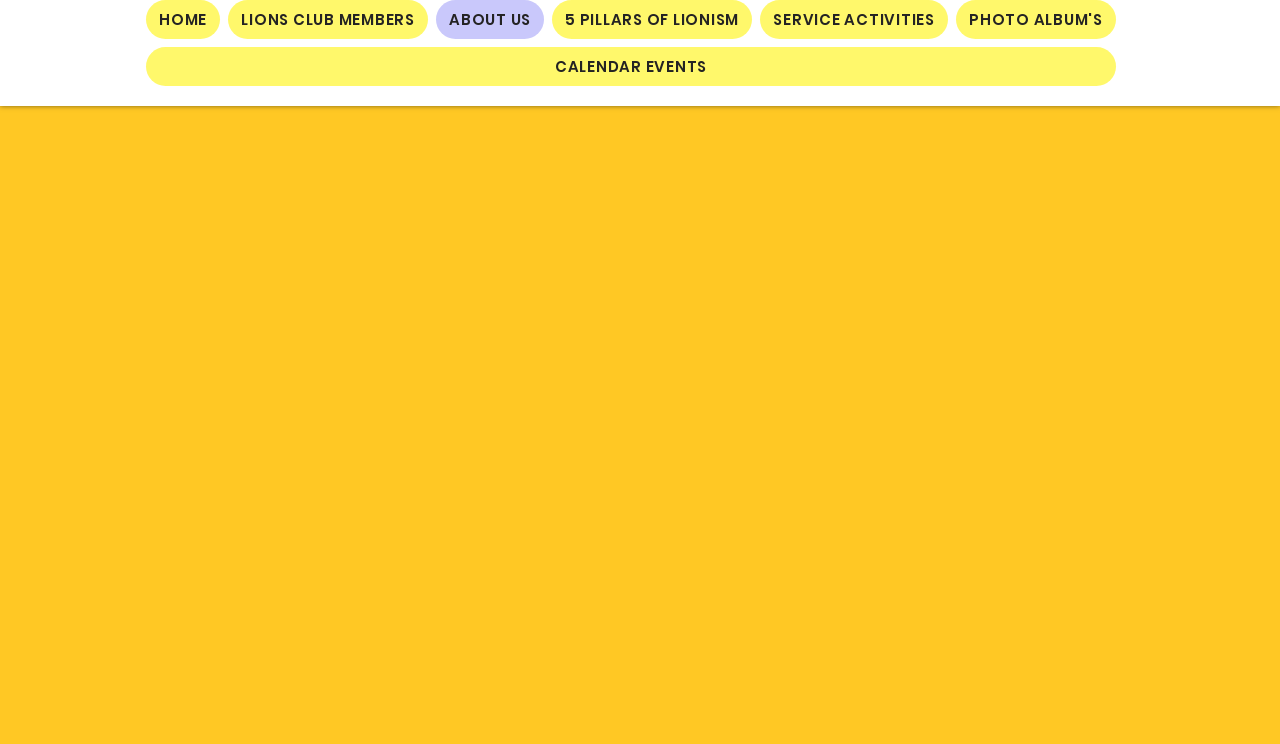Please provide the main heading of the webpage content.

THE HISTORY OF THE NORTH NEWMARKET LIONS CLUB